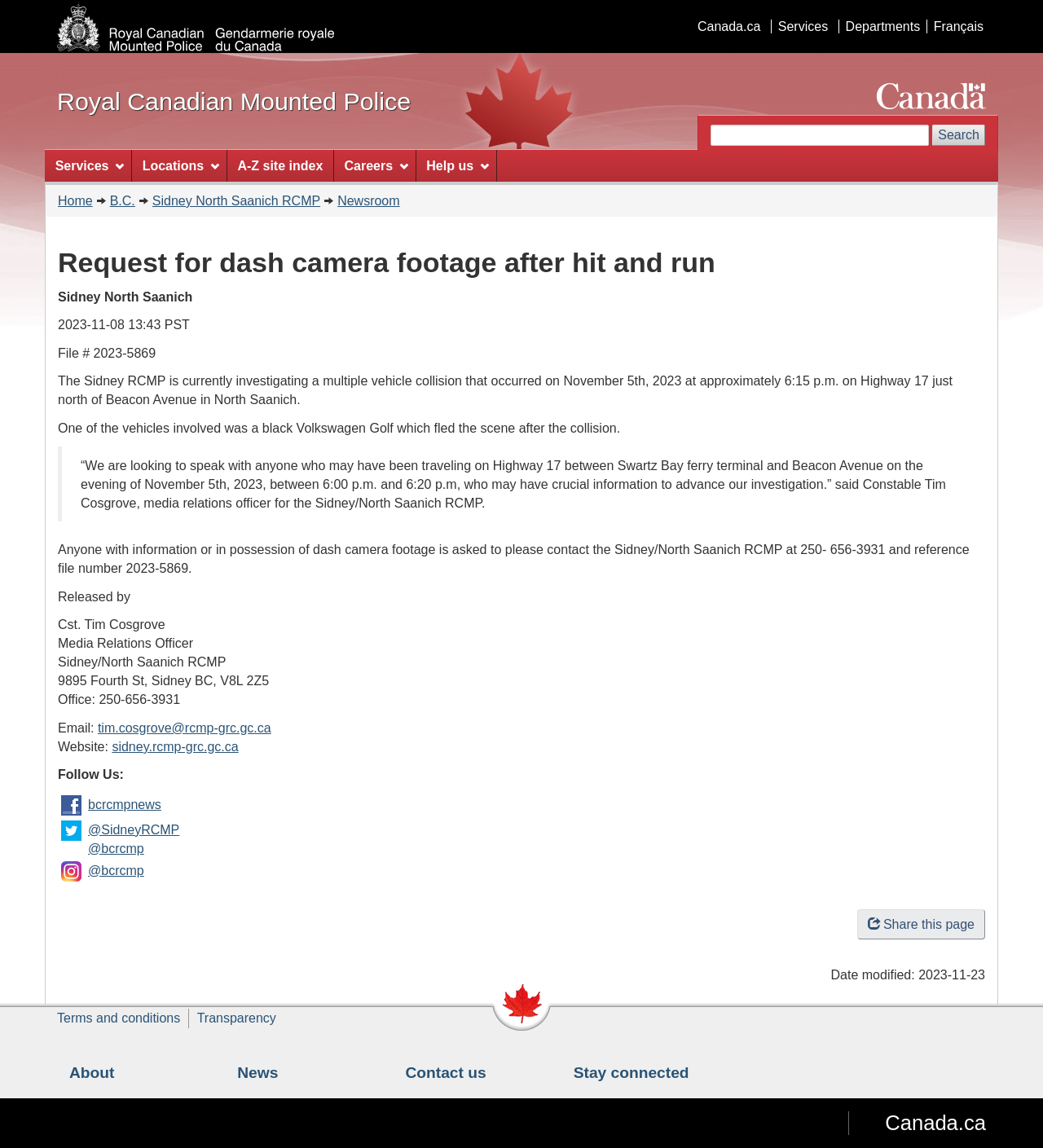Identify the bounding box coordinates for the region of the element that should be clicked to carry out the instruction: "Follow us on Twitter". The bounding box coordinates should be four float numbers between 0 and 1, i.e., [left, top, right, bottom].

[0.084, 0.717, 0.172, 0.729]